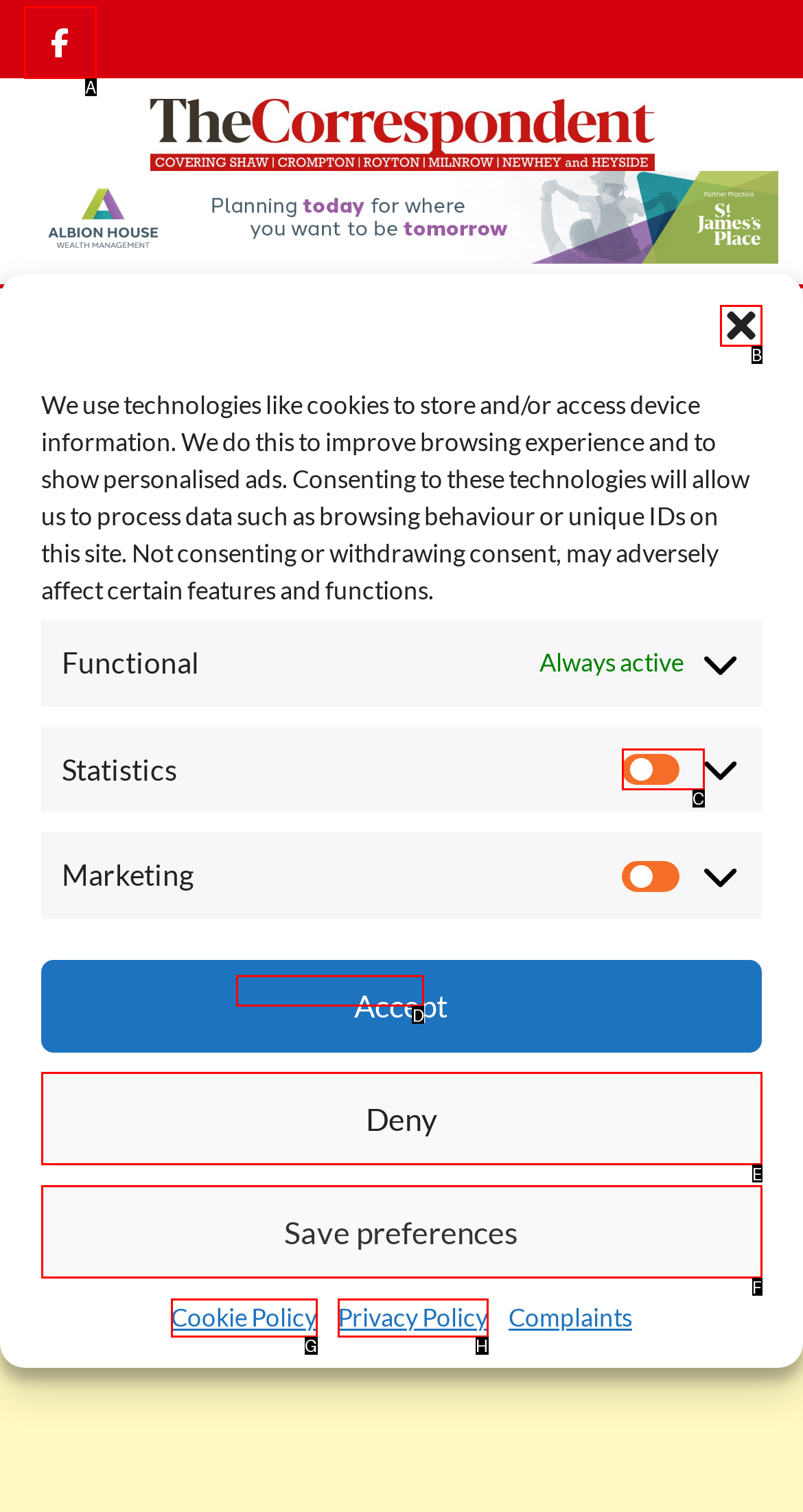From the available options, which lettered element should I click to complete this task: Click the Close dialogue button?

B